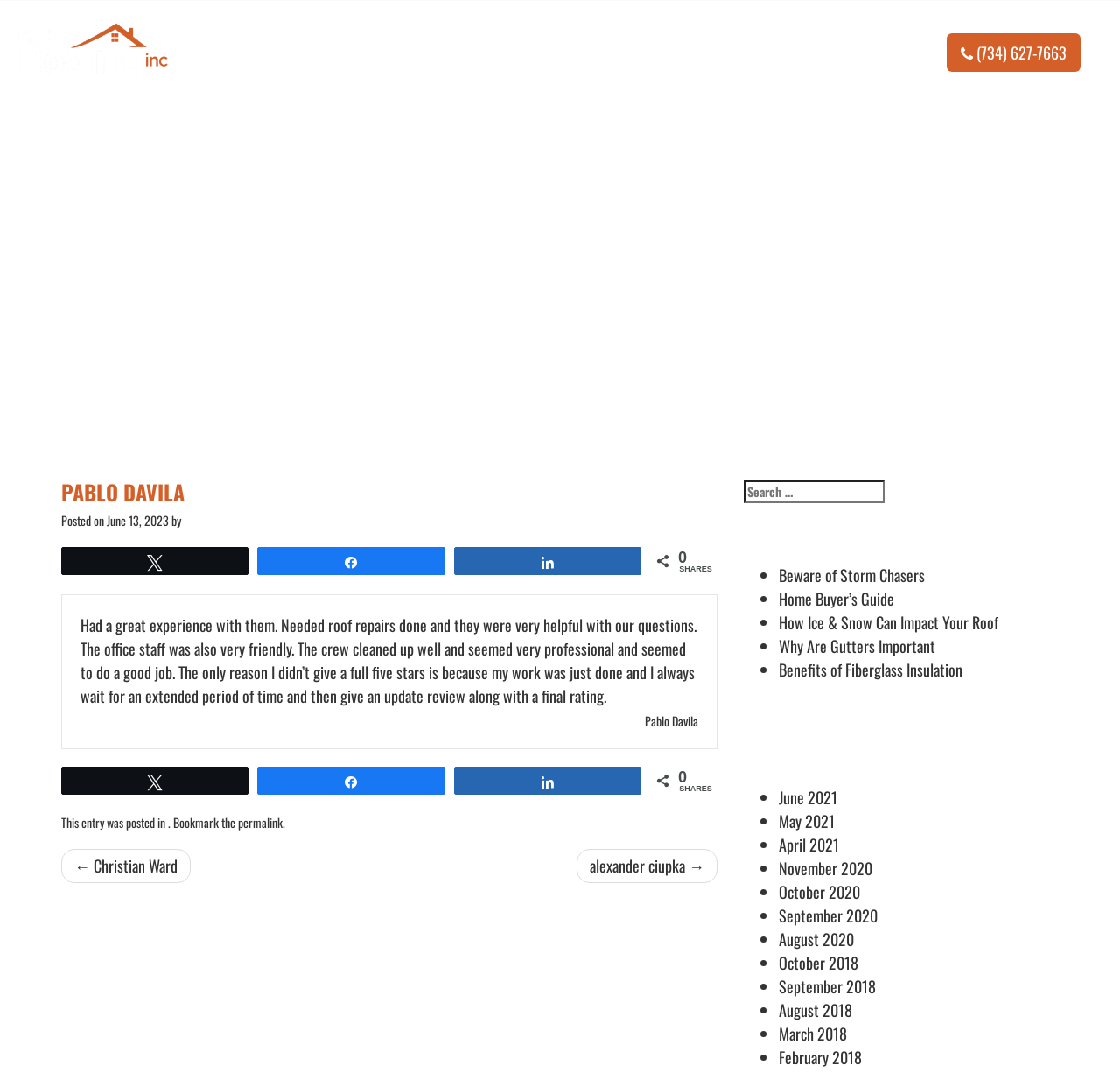What is the purpose of the search box?
Respond to the question with a well-detailed and thorough answer.

The search box is provided at the top right corner of the webpage, which suggests that its purpose is to allow users to search the website for specific content or articles.